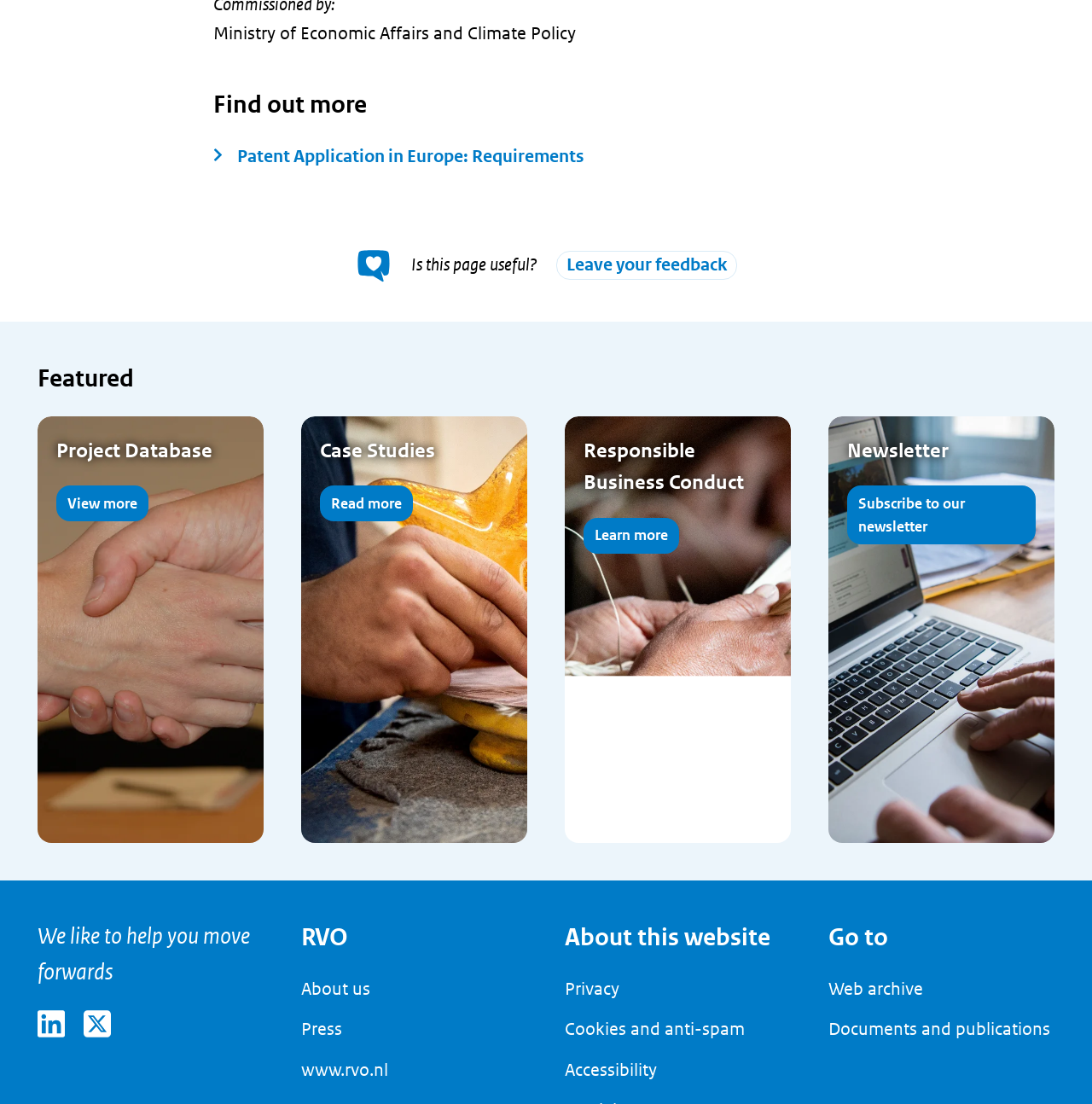Please locate the bounding box coordinates of the element's region that needs to be clicked to follow the instruction: "Find out more about patent application in Europe". The bounding box coordinates should be provided as four float numbers between 0 and 1, i.e., [left, top, right, bottom].

[0.195, 0.094, 0.805, 0.12]